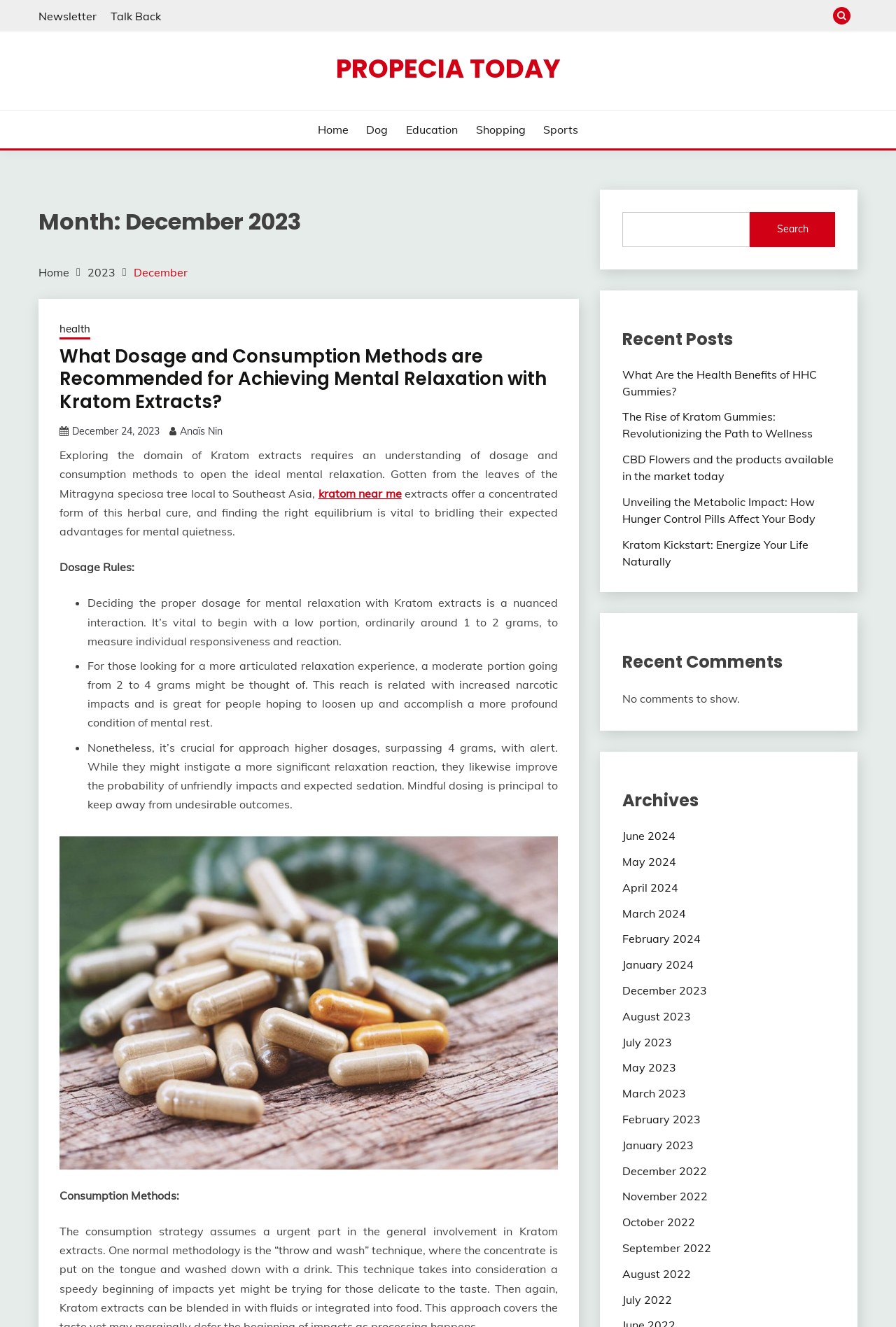Identify the bounding box coordinates of the part that should be clicked to carry out this instruction: "Search for something".

[0.694, 0.16, 0.932, 0.186]